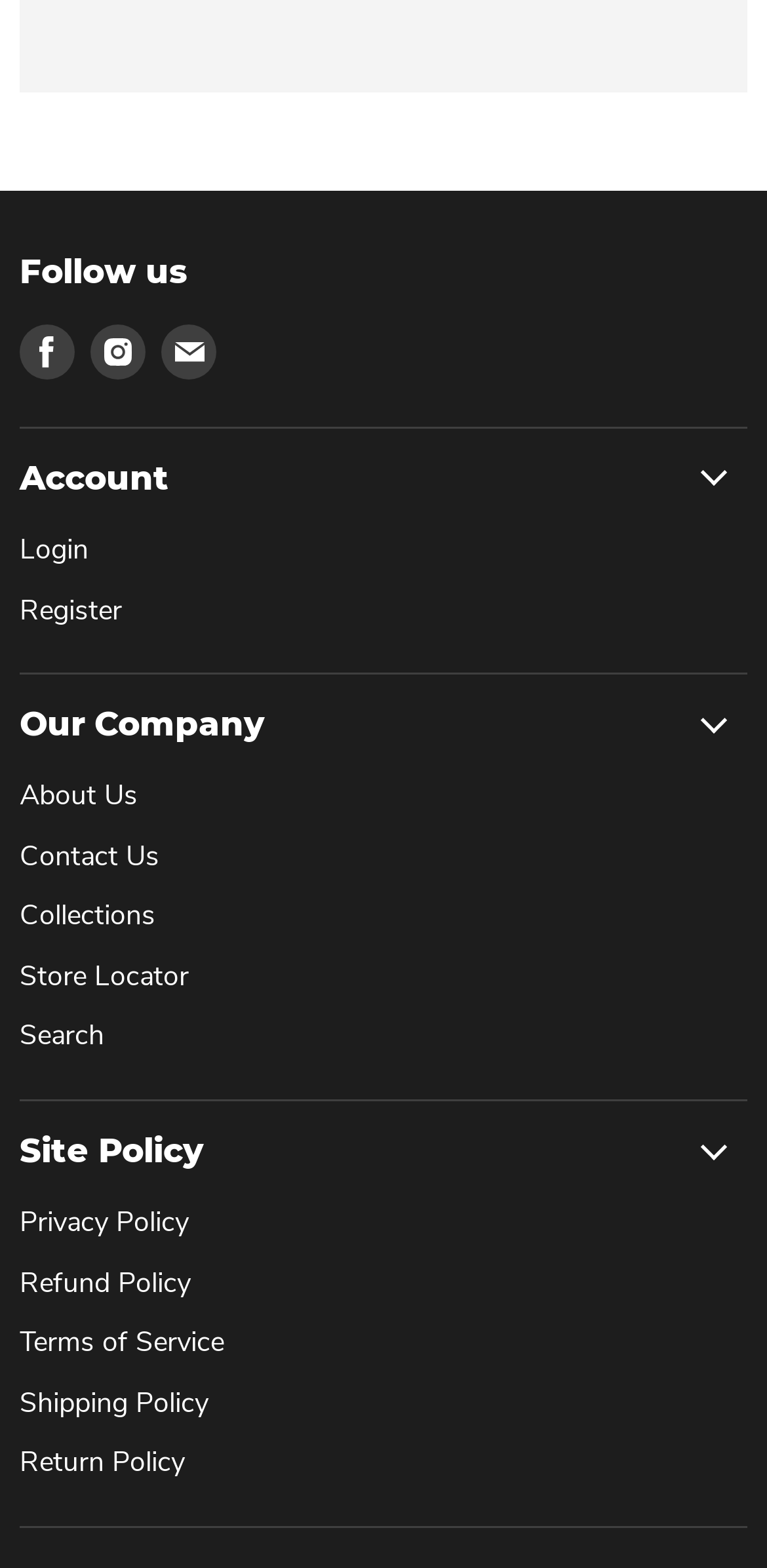Bounding box coordinates are specified in the format (top-left x, top-left y, bottom-right x, bottom-right y). All values are floating point numbers bounded between 0 and 1. Please provide the bounding box coordinate of the region this sentence describes: Terms of Service

[0.026, 0.814, 0.292, 0.838]